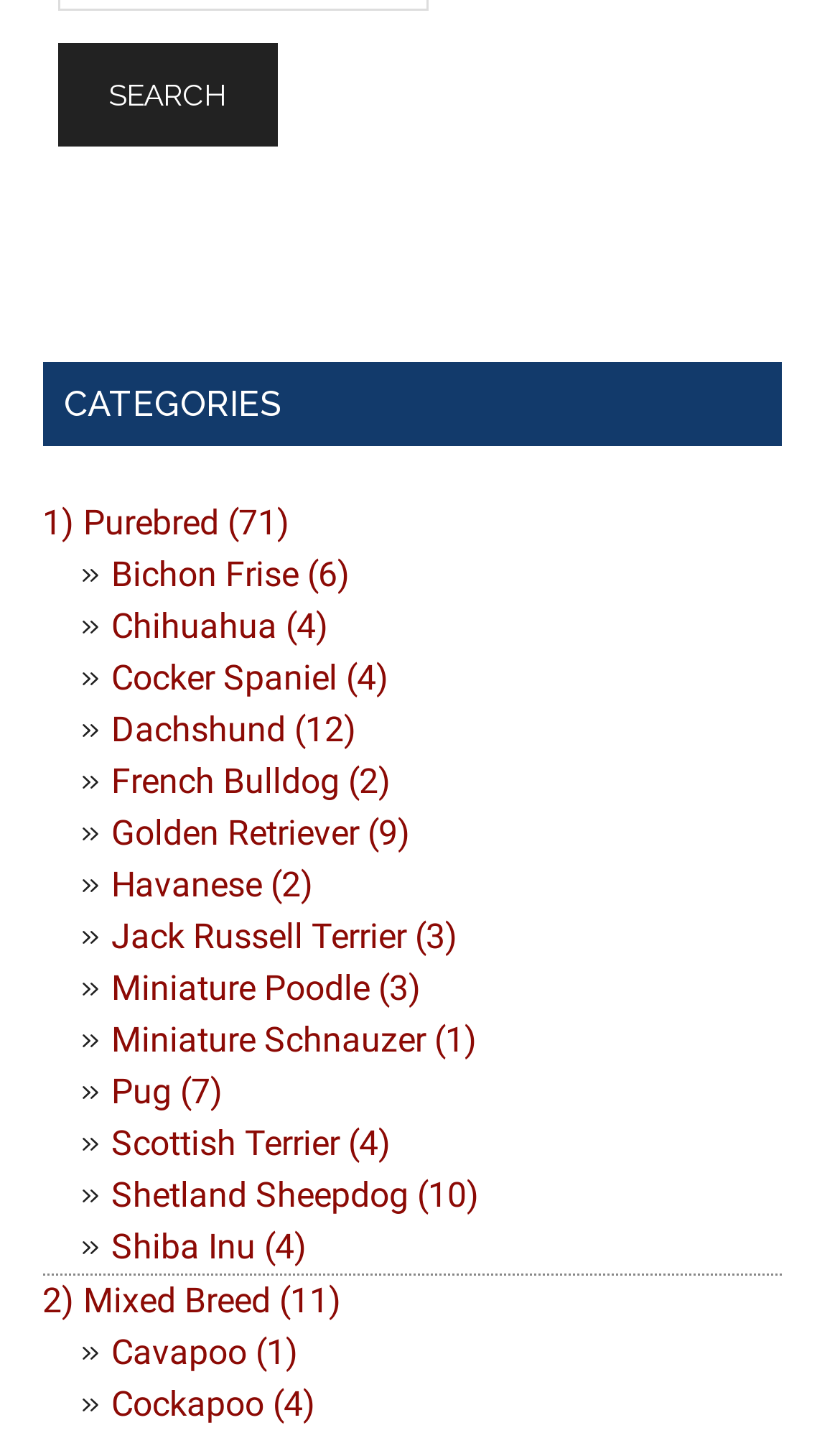Determine the coordinates of the bounding box for the clickable area needed to execute this instruction: "View options available".

None